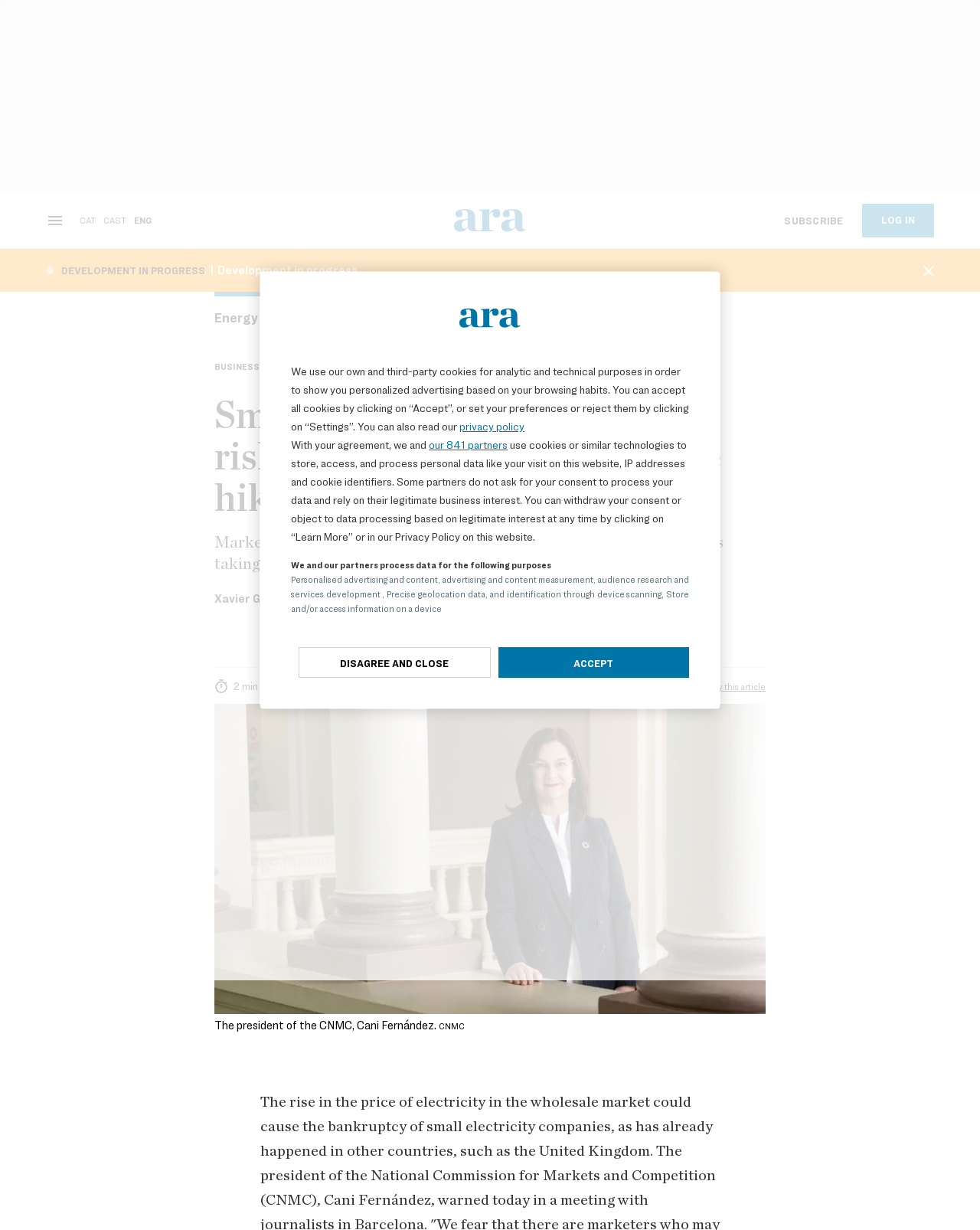Given the element description, predict the bounding box coordinates in the format (top-left x, top-left y, bottom-right x, bottom-right y). Make sure all values are between 0 and 1. Here is the element description: Xavier Grau del Cerro

[0.219, 0.481, 0.34, 0.492]